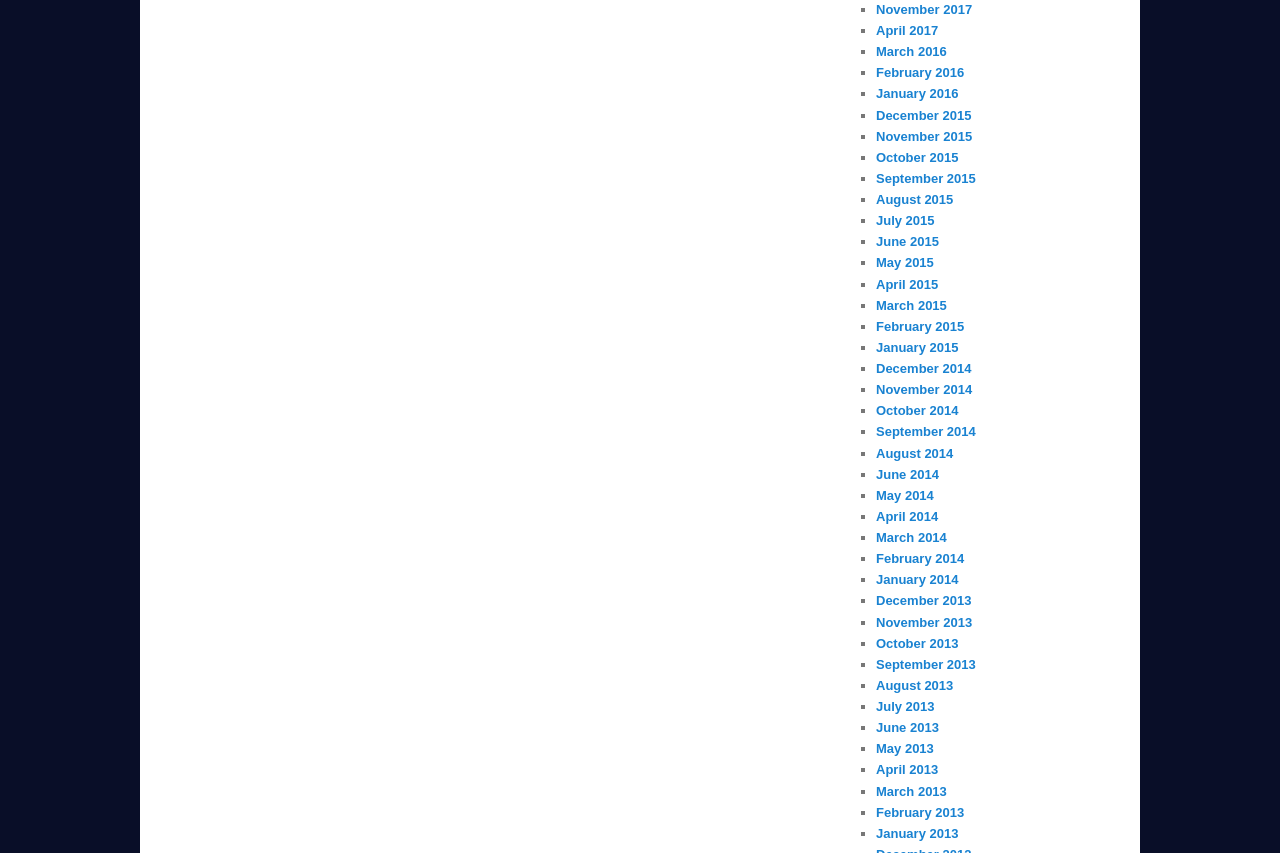Locate the bounding box coordinates of the element that should be clicked to execute the following instruction: "Click March 2016".

[0.684, 0.052, 0.74, 0.069]